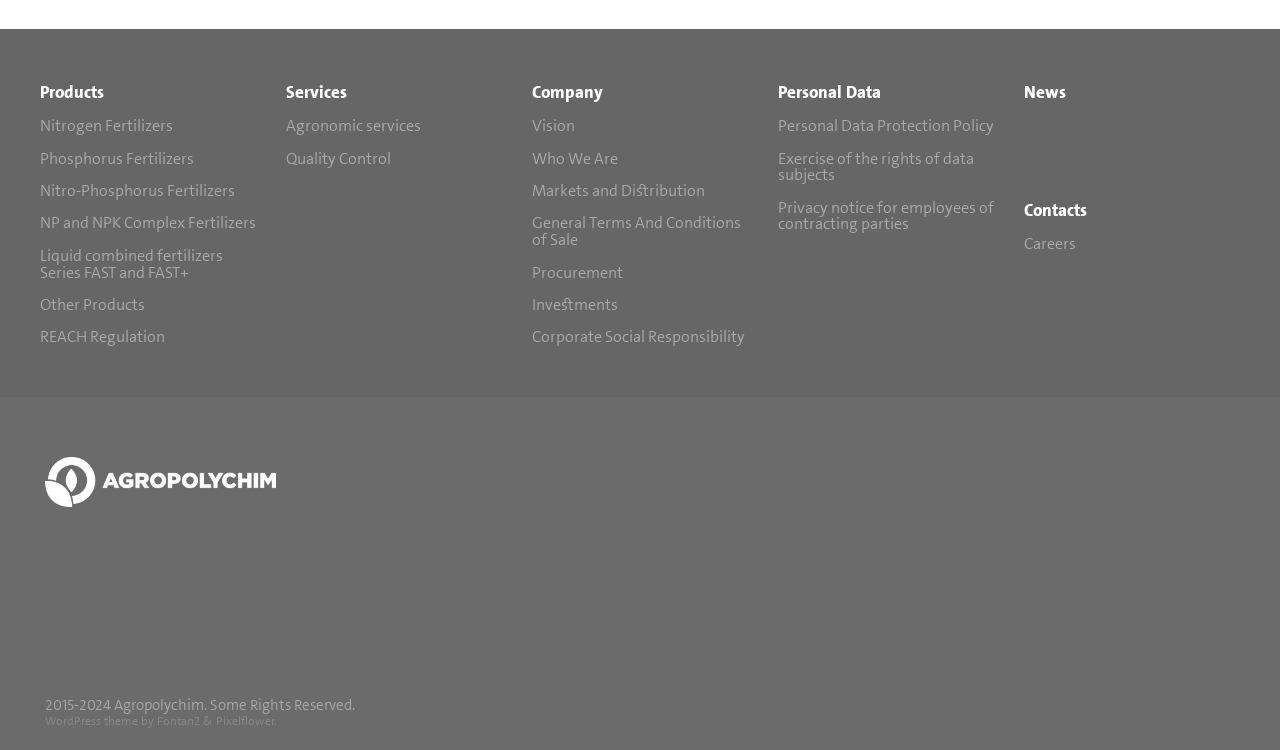Select the bounding box coordinates of the element I need to click to carry out the following instruction: "Click on Products".

[0.031, 0.108, 0.081, 0.137]